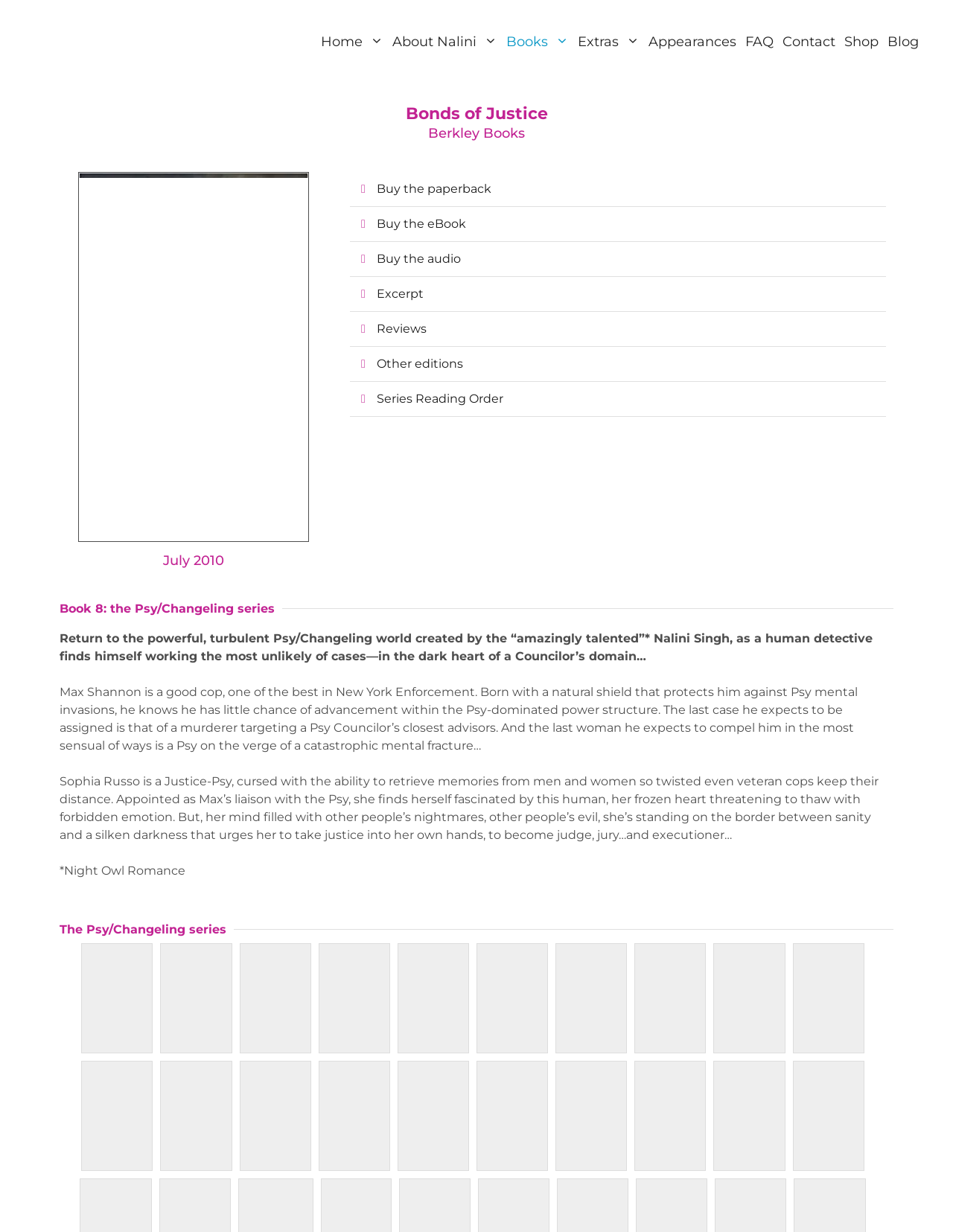What is the series name of the book?
Please provide a comprehensive answer based on the information in the image.

I found the StaticText element with the text 'The Psy/Changeling series' which is a prominent element on the page, indicating it is the series name of the book.